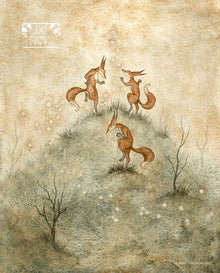What colors are the foxes depicted in?
Please respond to the question with a detailed and well-explained answer.

According to the caption, the foxes are depicted in warm shades of orange and brown, which conveys a sense of joy and movement in the artwork.